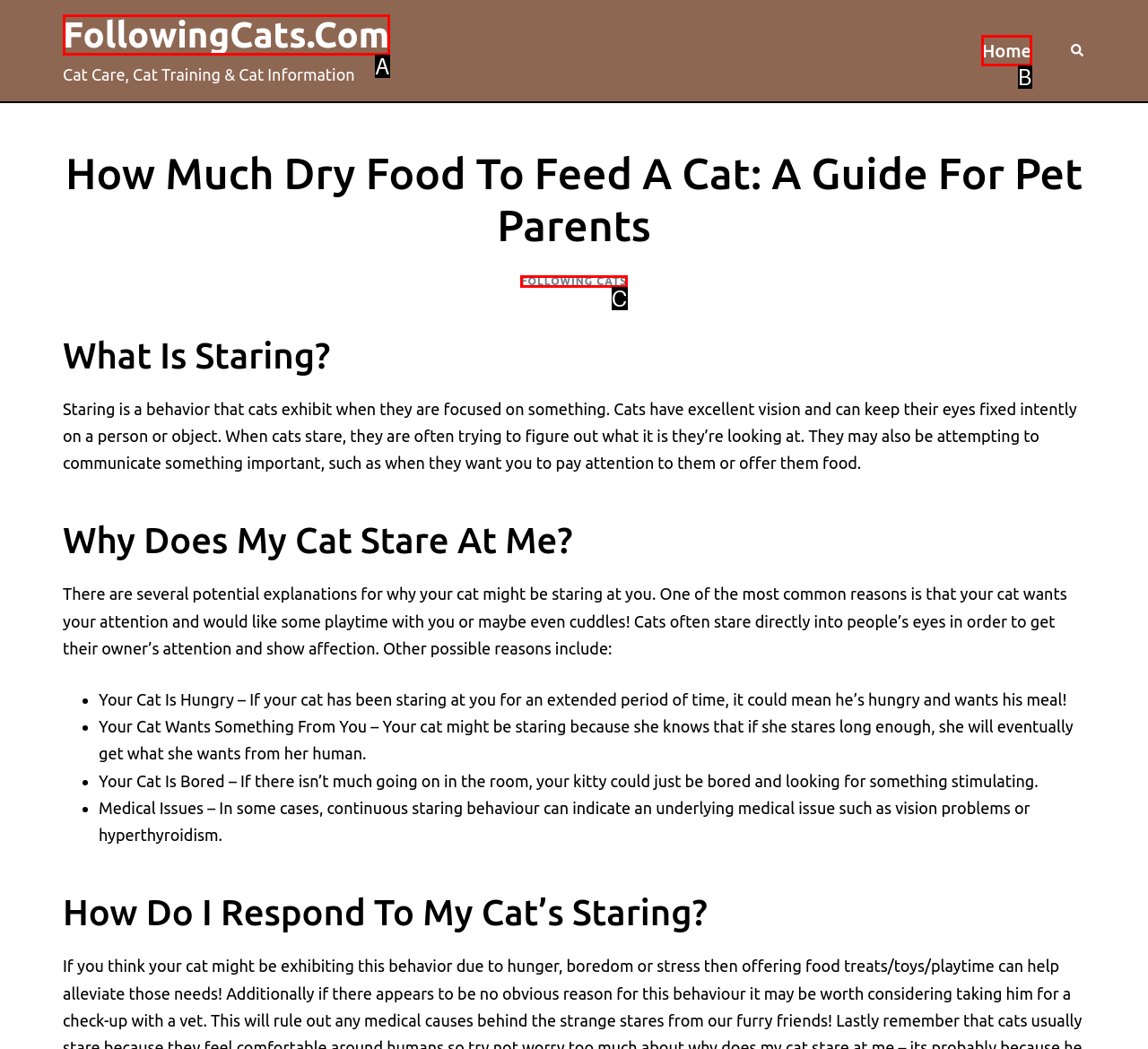Which UI element matches this description: Home?
Reply with the letter of the correct option directly.

B